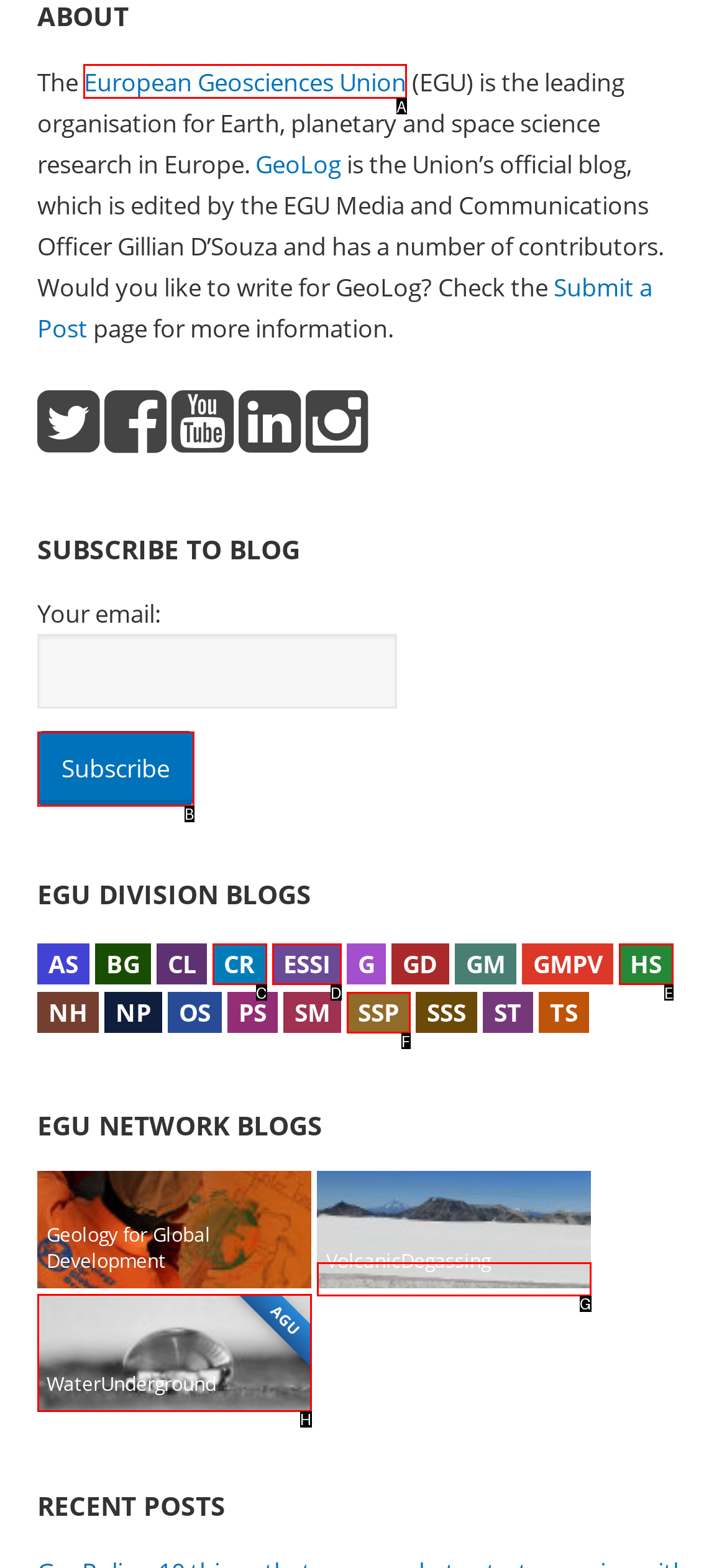Which lettered option should I select to achieve the task: Visit the European Geosciences Union website according to the highlighted elements in the screenshot?

A